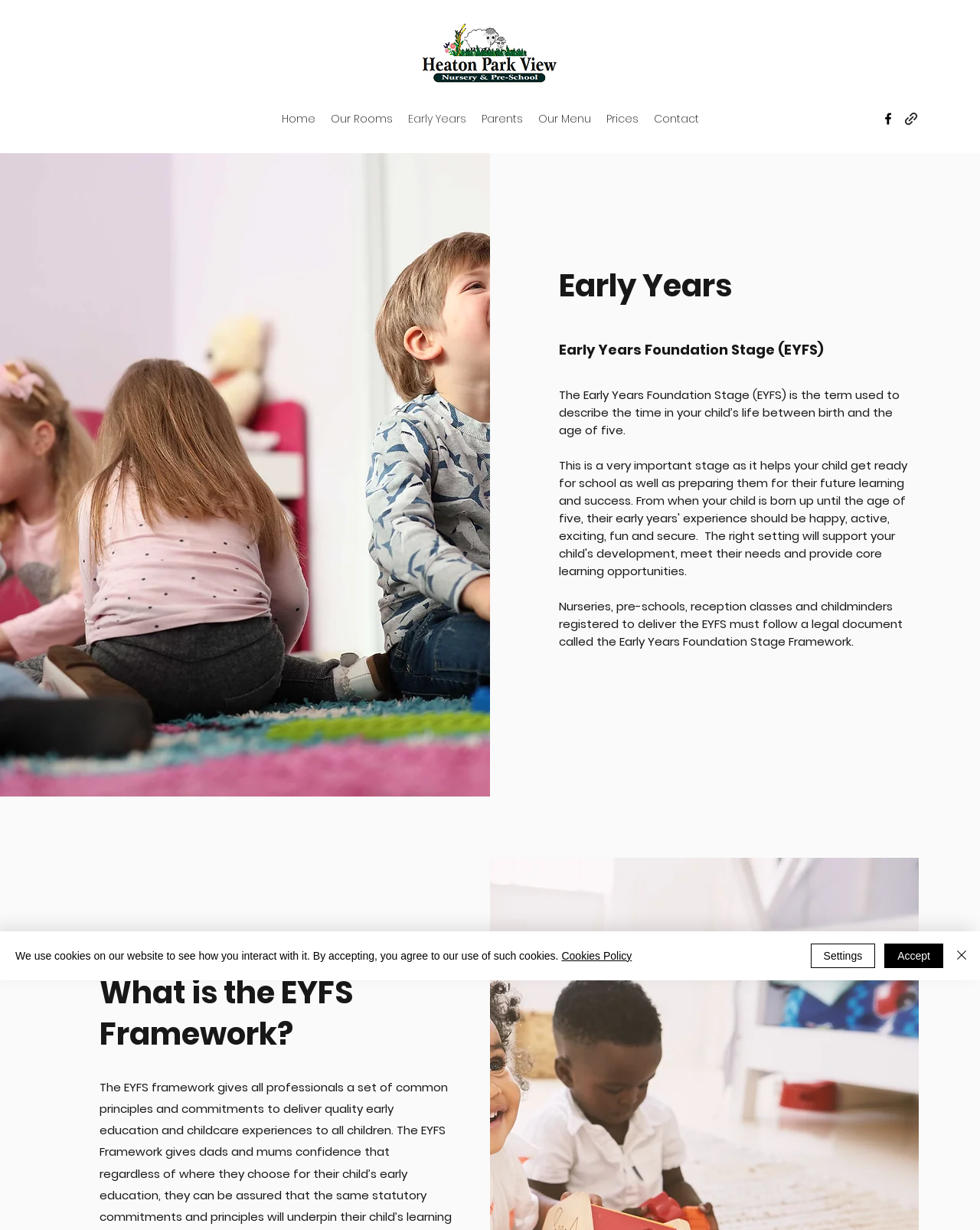Could you find the bounding box coordinates of the clickable area to complete this instruction: "Go to the Our Rooms page"?

[0.329, 0.087, 0.408, 0.106]